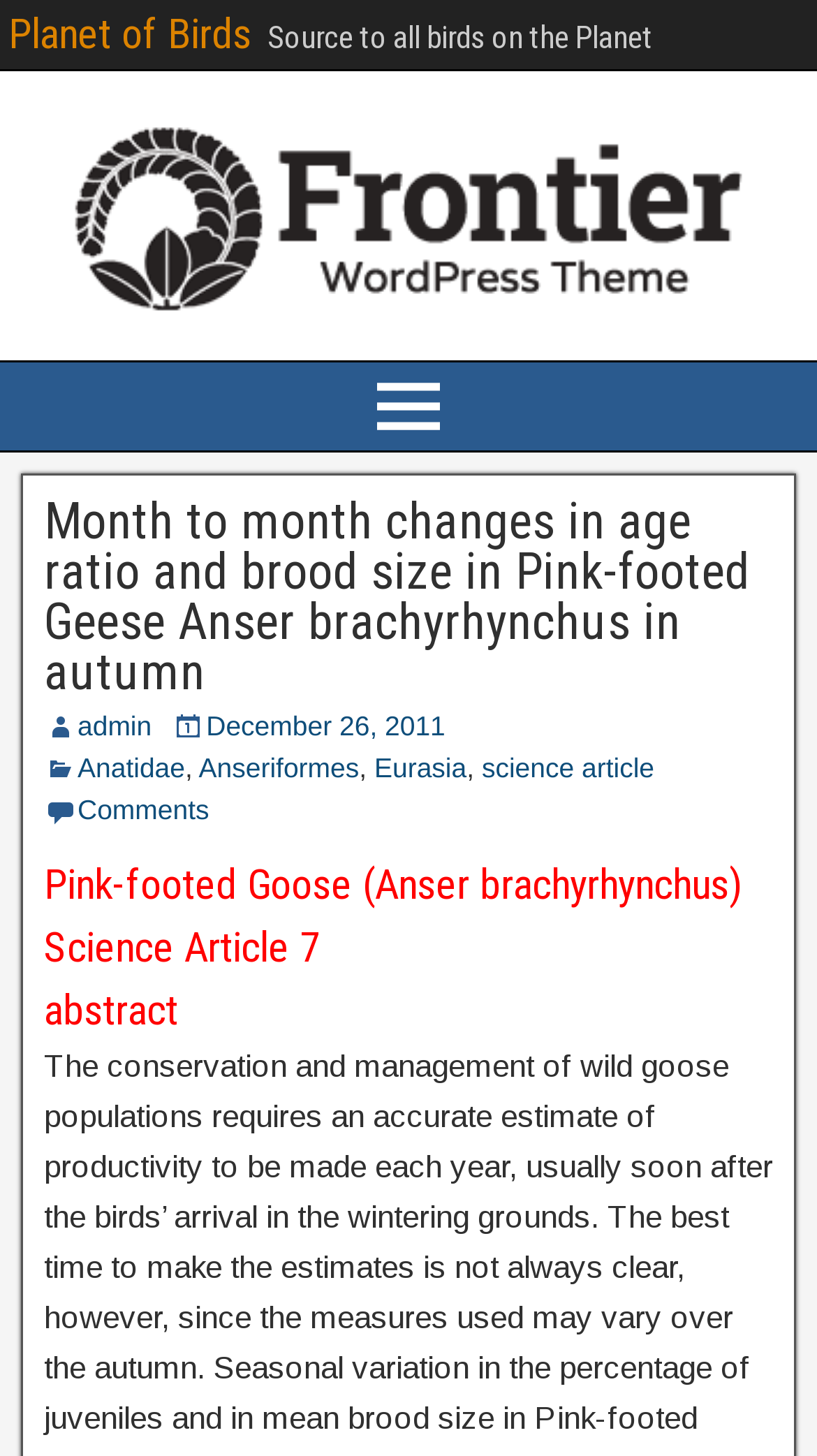How many links are present in the main menu?
Using the image as a reference, give an elaborate response to the question.

I examined the navigation element 'Main Menu' and found a single button element '' which implies that there is only one link present in the main menu.